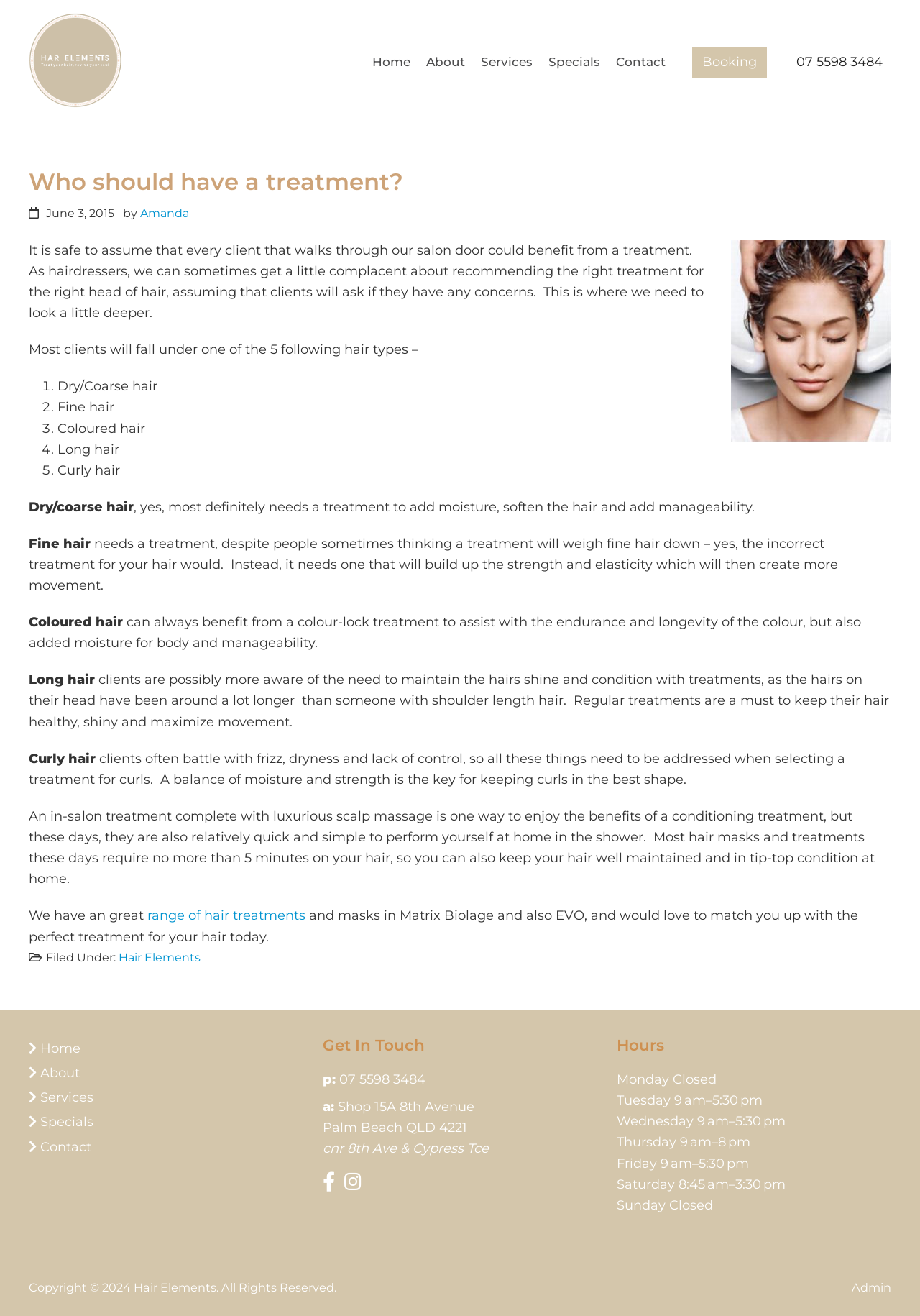Please provide a short answer using a single word or phrase for the question:
What is the main topic of this webpage?

Hair treatments